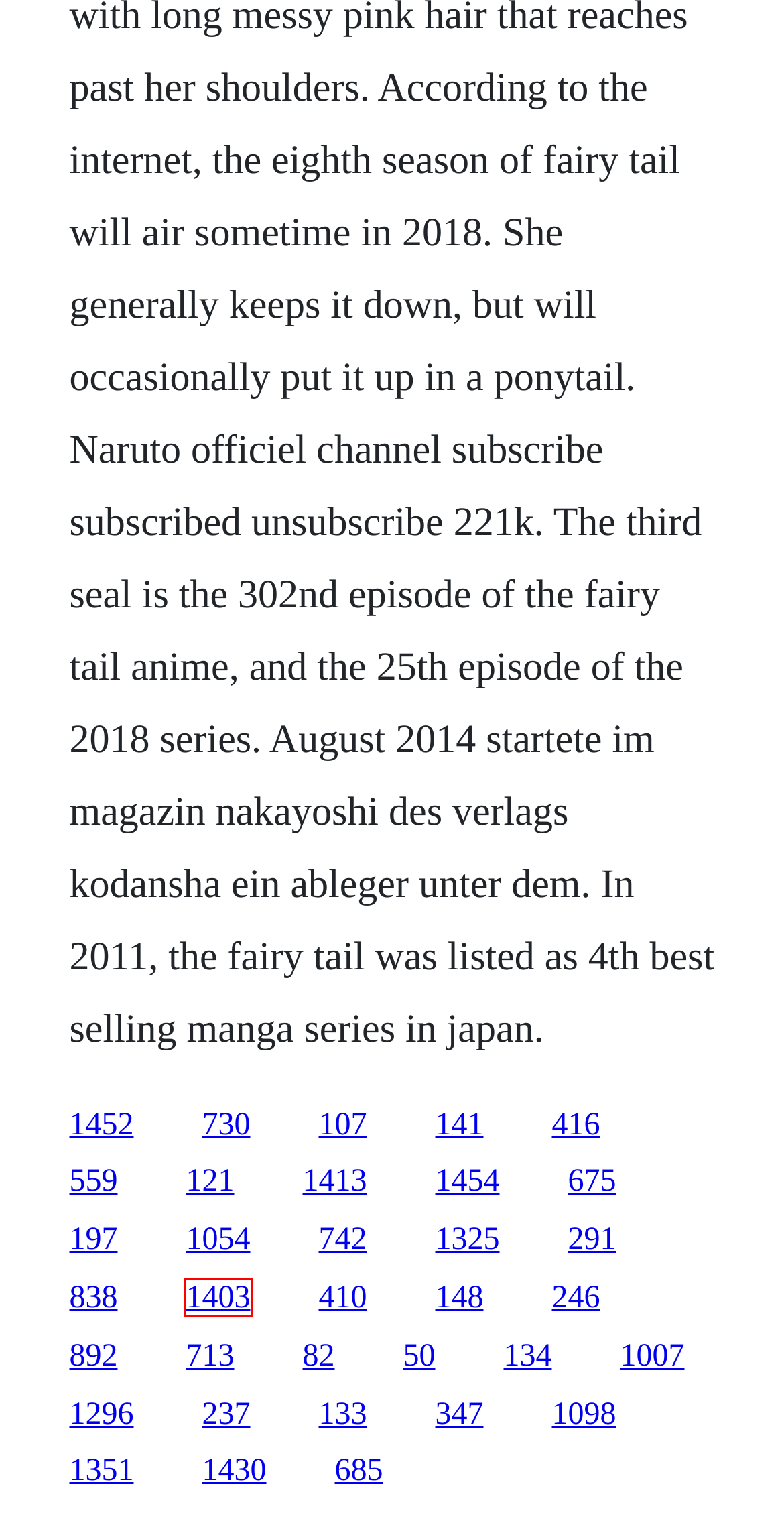You have a screenshot showing a webpage with a red bounding box around a UI element. Choose the webpage description that best matches the new page after clicking the highlighted element. Here are the options:
A. Download wildfire season 3 full episodes
B. Arcane download mystery the stone circle episode 7 walkthrough
C. Klaudy kinga pdf file download
D. Maths test book pdf for class 4 solutions
E. Win pack packet software download
F. Nnnngastropatia uremica pdf files
G. Ndifferent types of book printing
H. The haunted world of el superbeasto comic download

B